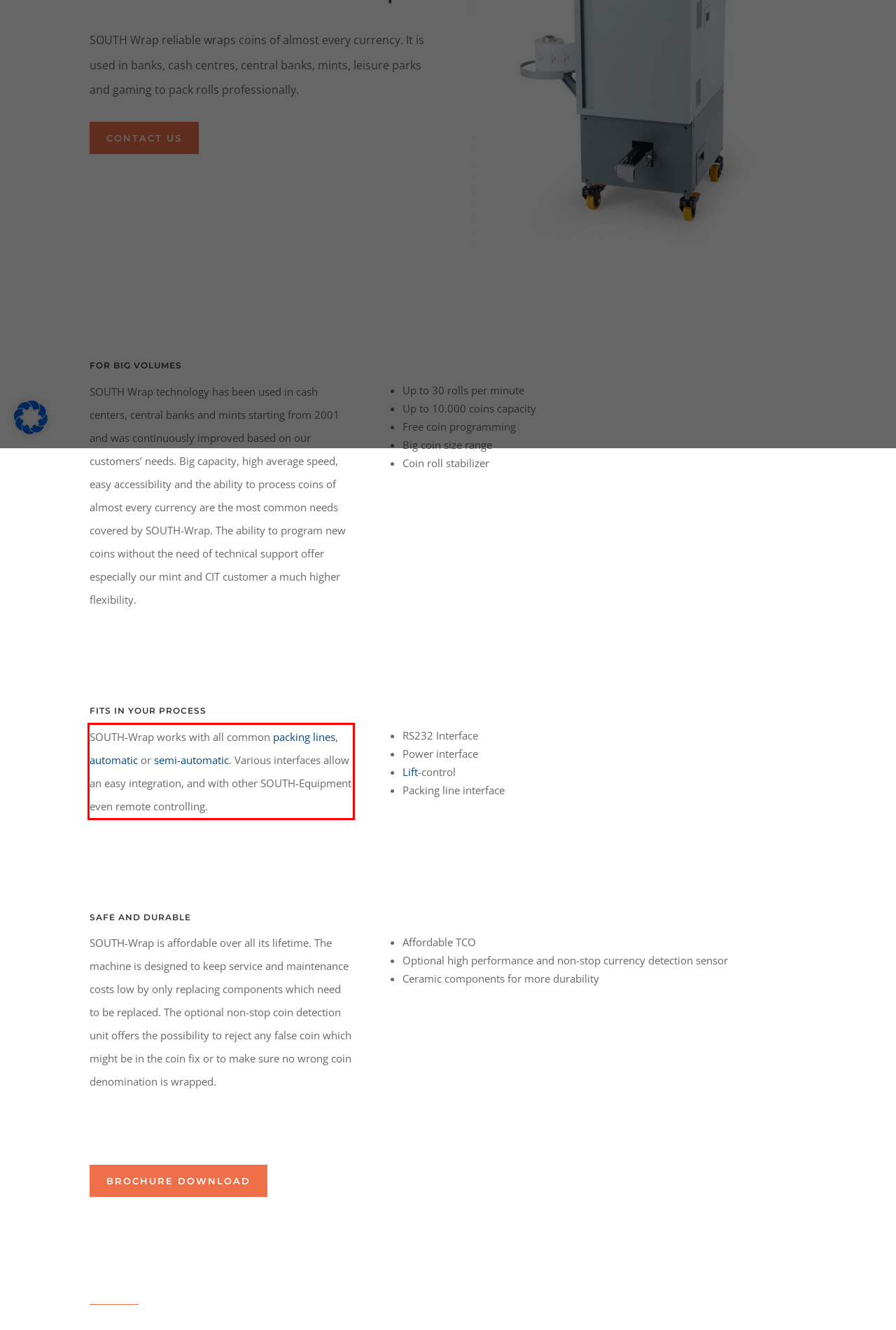Please perform OCR on the text within the red rectangle in the webpage screenshot and return the text content.

SOUTH-Wrap works with all common packing lines, automatic or semi-automatic. Various interfaces allow an easy integration, and with other SOUTH-Equipment even remote controlling.